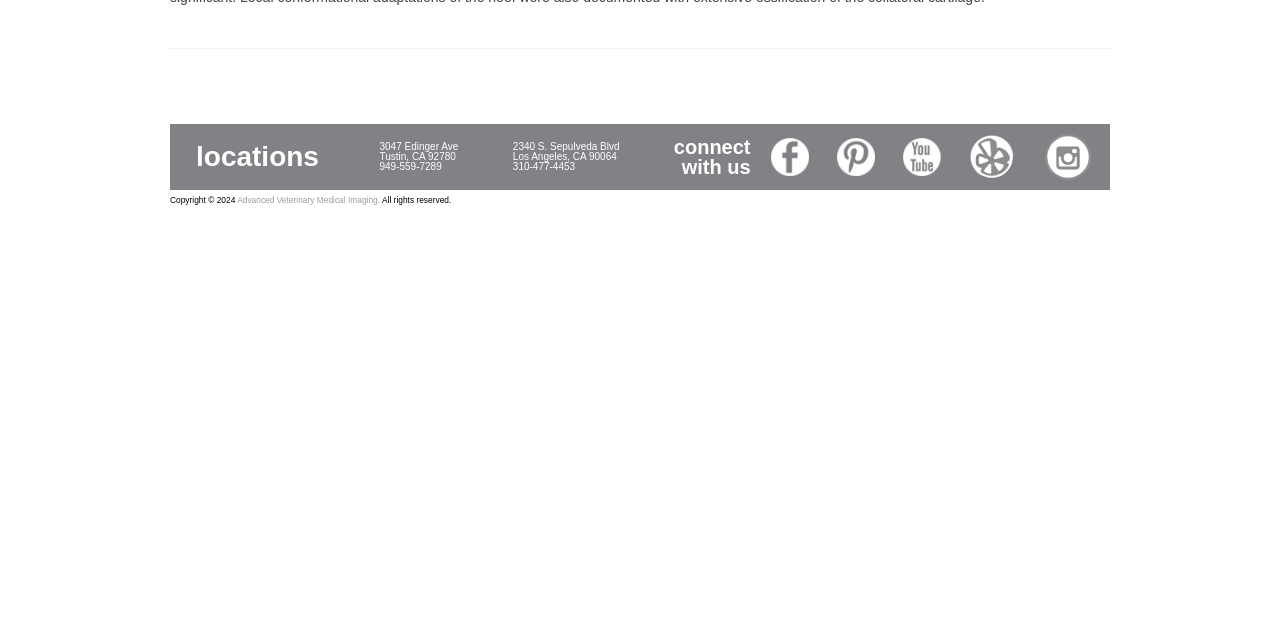Provide the bounding box coordinates for the UI element described in this sentence: "title="To Top"". The coordinates should be four float values between 0 and 1, i.e., [left, top, right, bottom].

[0.955, 0.812, 0.984, 0.859]